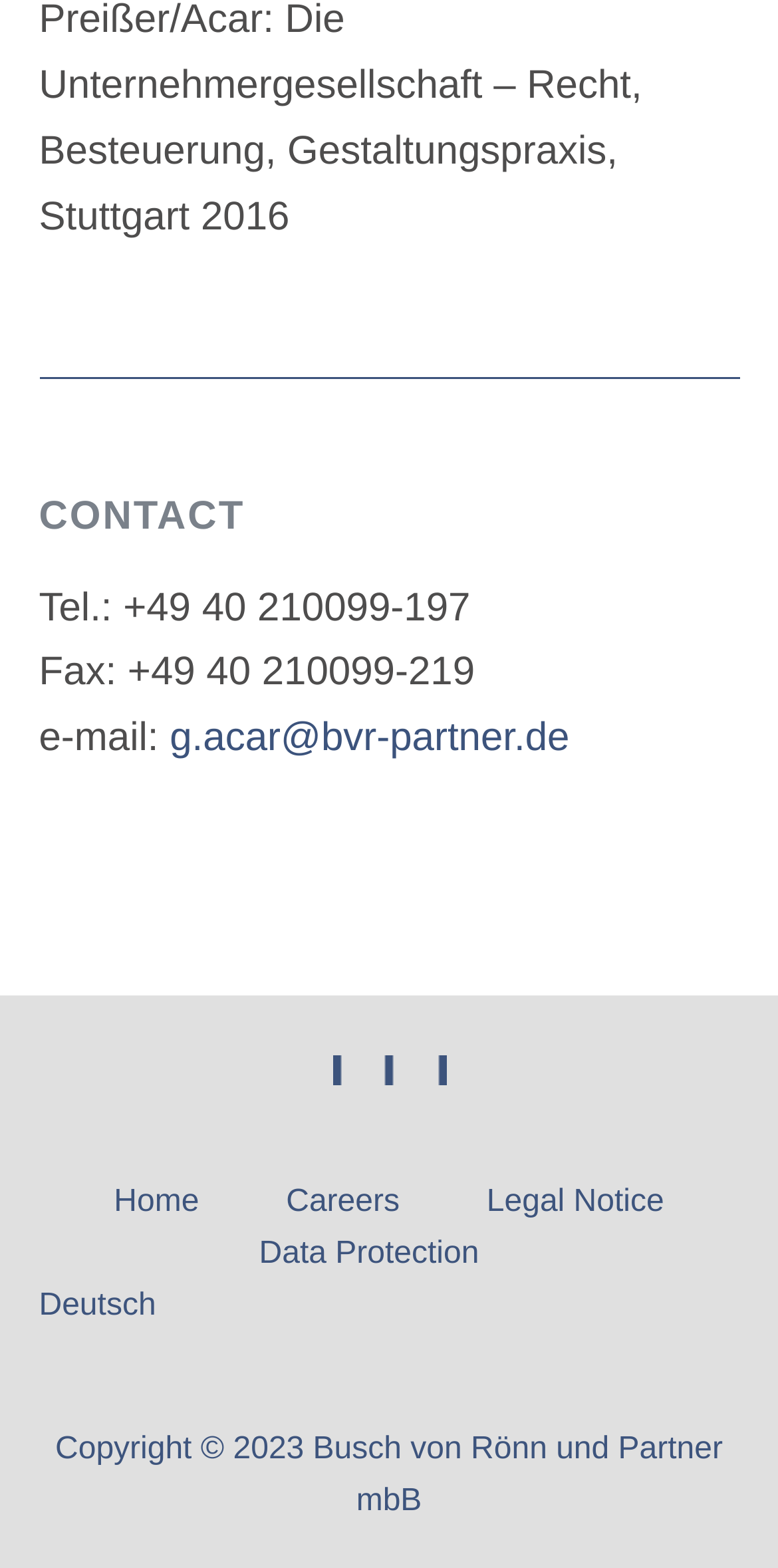Please respond in a single word or phrase: 
What is the copyright year?

2023